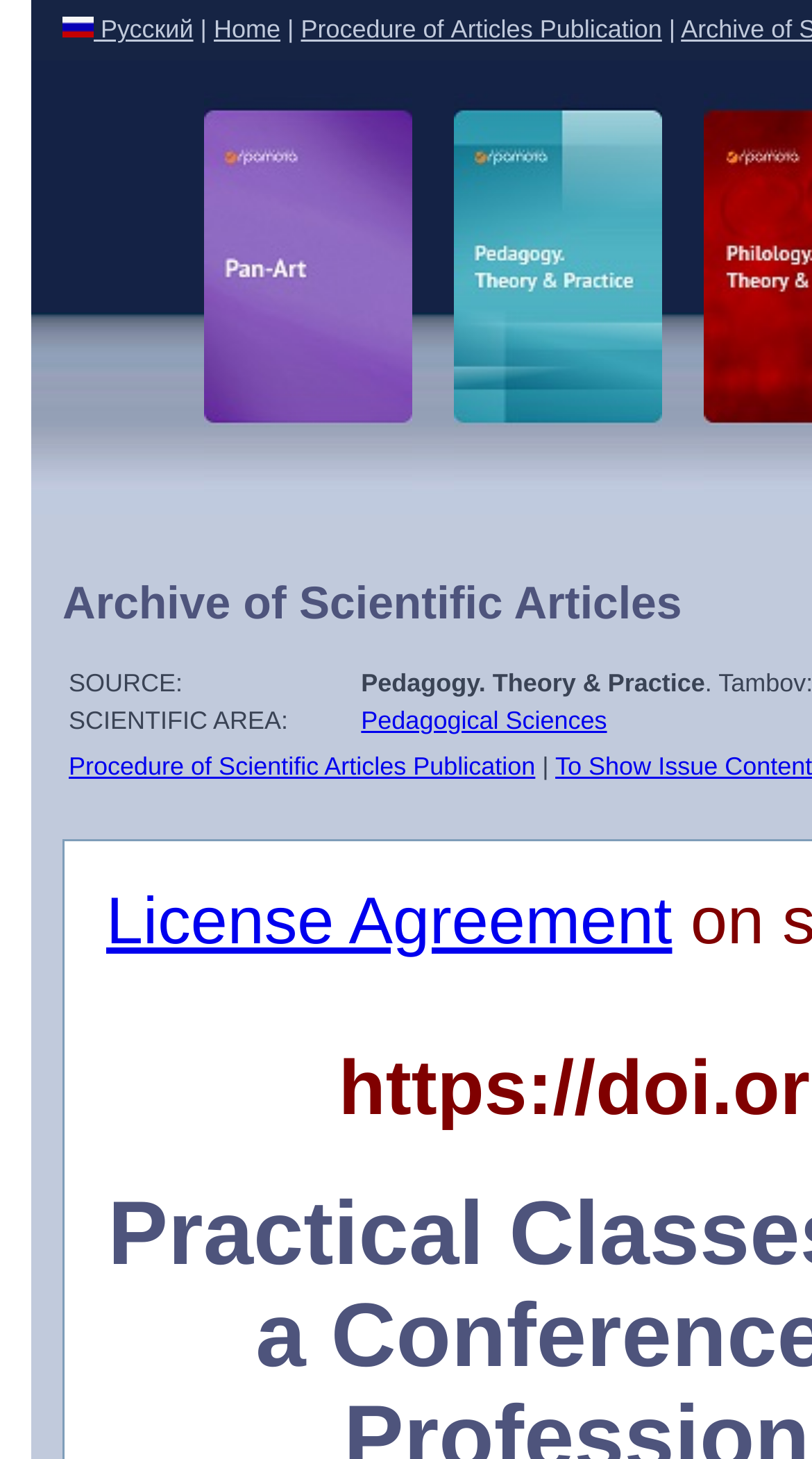Find the bounding box coordinates for the area you need to click to carry out the instruction: "Go to home page". The coordinates should be four float numbers between 0 and 1, indicated as [left, top, right, bottom].

[0.263, 0.01, 0.345, 0.03]